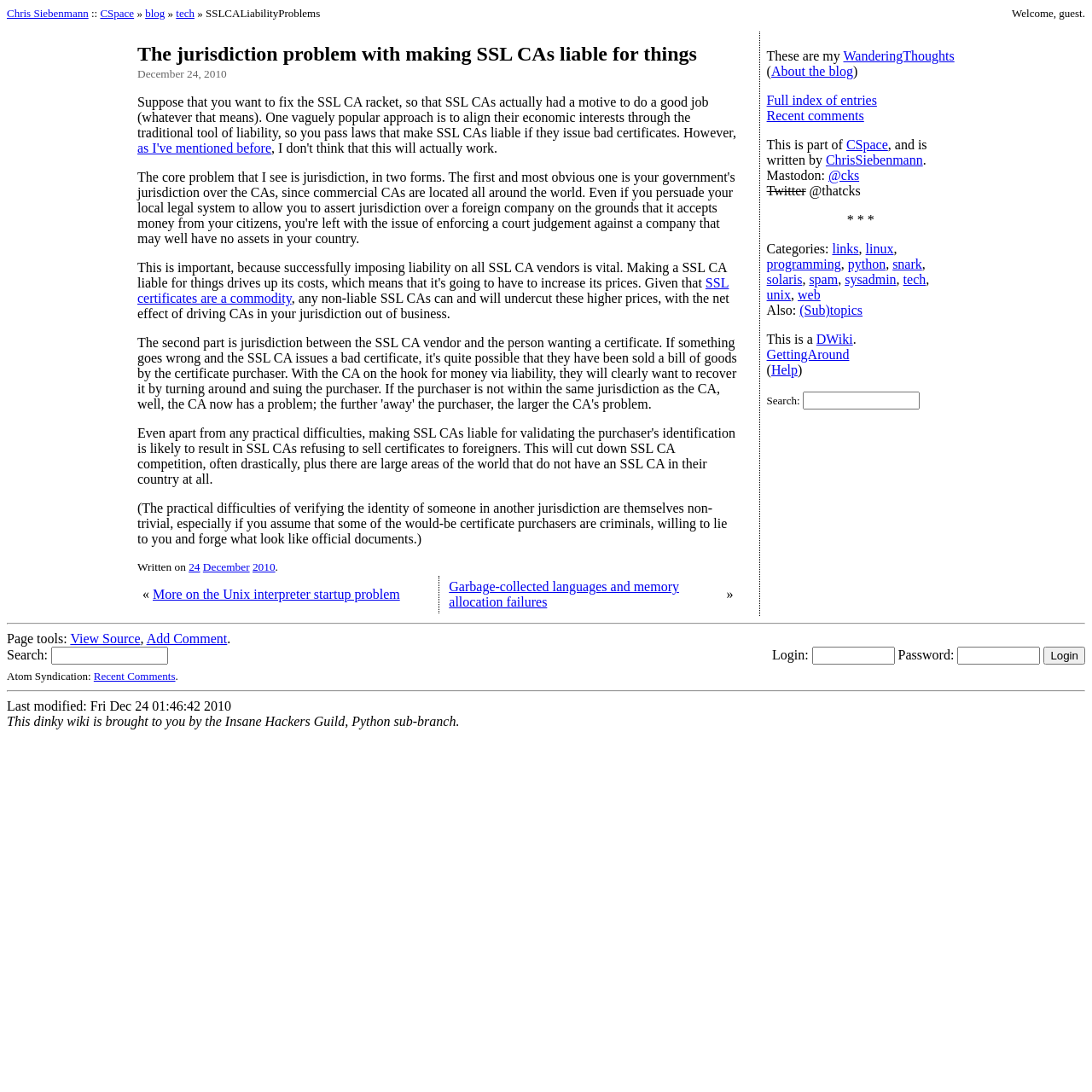What is the date of the blog post?
Please provide a full and detailed response to the question.

The date of the blog post is mentioned in the text as 'December 24, 2010' which is a link. It is also mentioned in the sentence 'Written on 24 December 2010'.